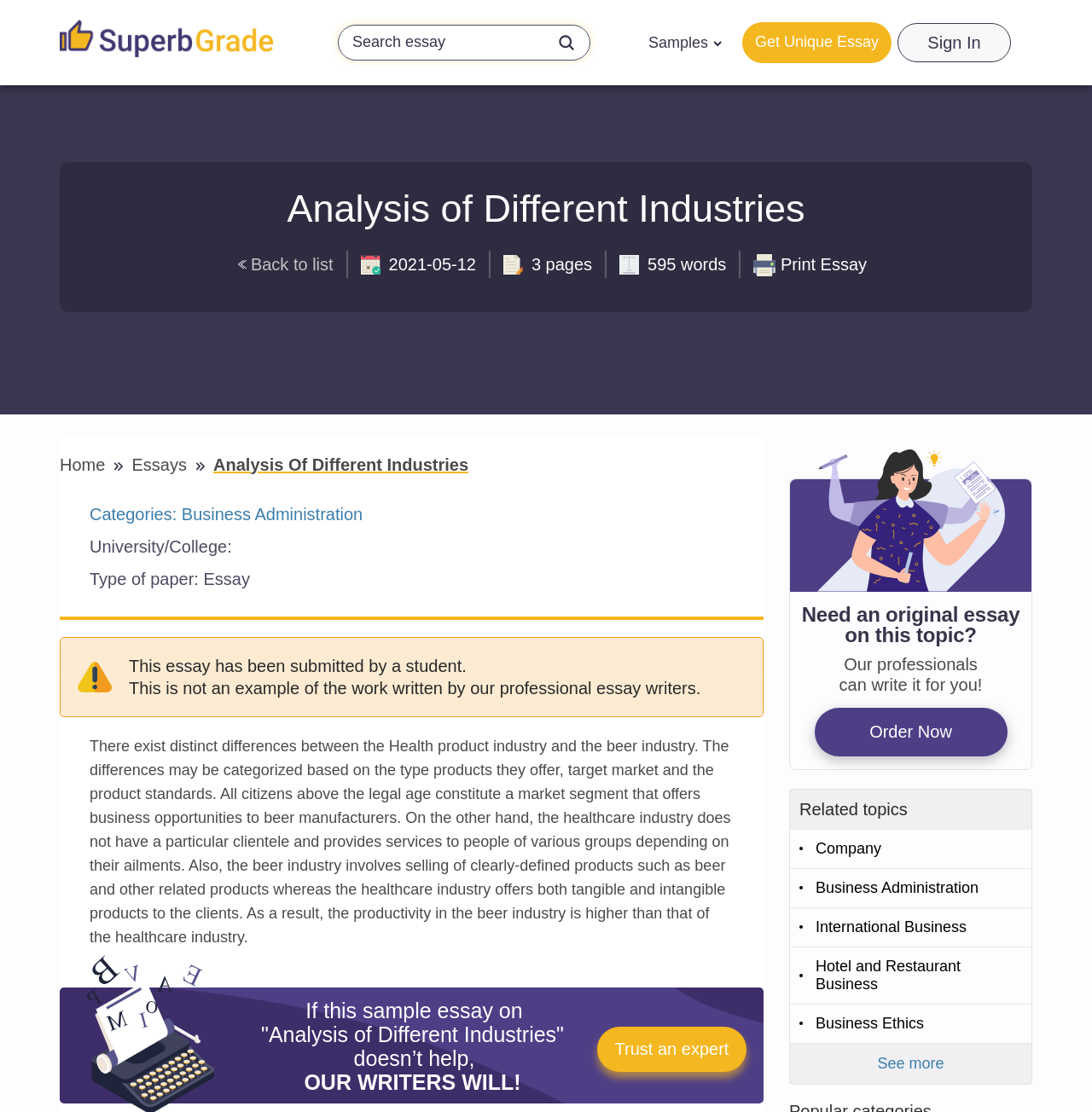Please determine the bounding box coordinates of the element's region to click in order to carry out the following instruction: "Go back to the list". The coordinates should be four float numbers between 0 and 1, i.e., [left, top, right, bottom].

[0.218, 0.218, 0.305, 0.257]